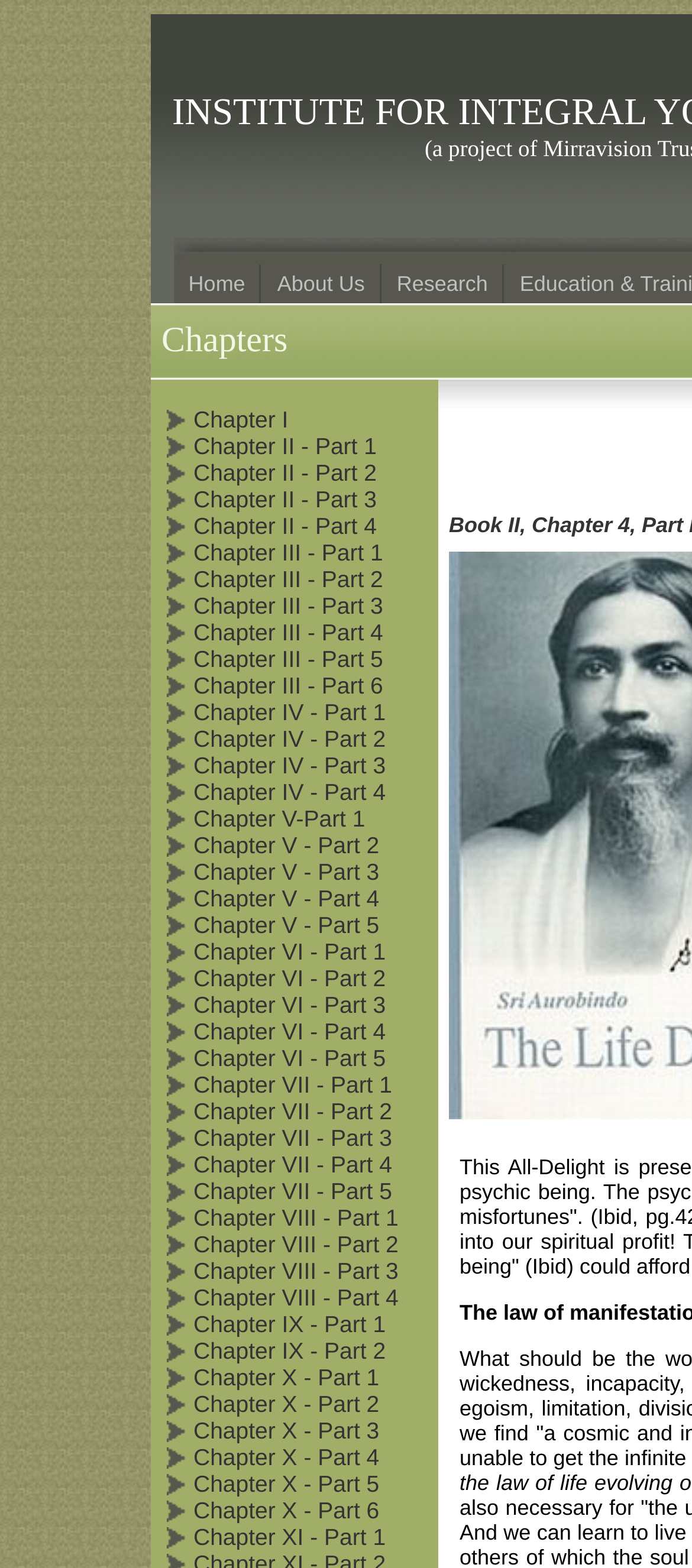Please identify the bounding box coordinates of the element on the webpage that should be clicked to follow this instruction: "Go to Chapter I". The bounding box coordinates should be given as four float numbers between 0 and 1, formatted as [left, top, right, bottom].

[0.279, 0.258, 0.417, 0.277]